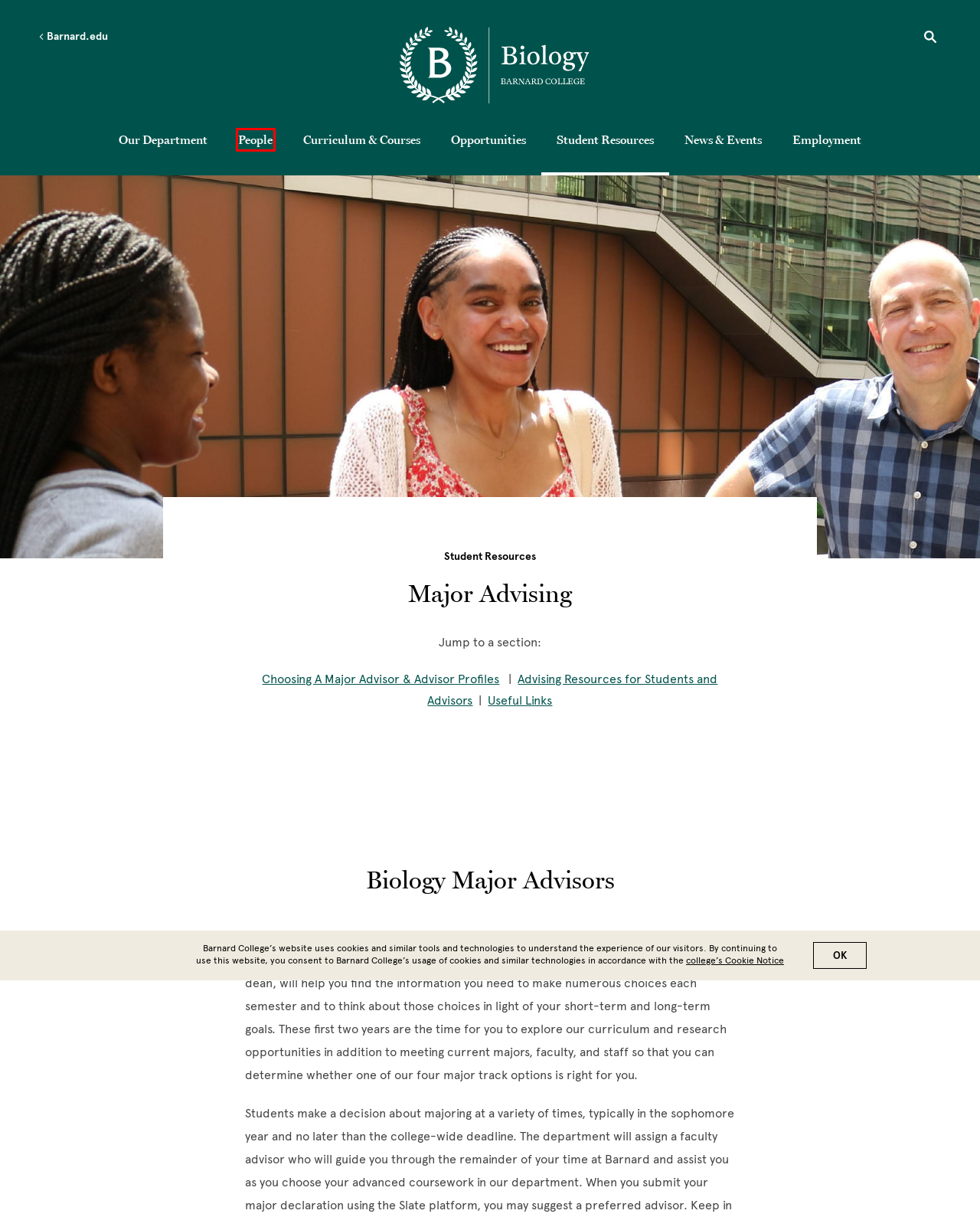Given a webpage screenshot with a UI element marked by a red bounding box, choose the description that best corresponds to the new webpage that will appear after clicking the element. The candidates are:
A. Undergraduate Research | Barnard Biology
B. Barnard Biology
C. Student Employment | Barnard Biology
D. Barnard Neuroscience & Behavior
E. The Fear Factor | Barnard Magazine
F. John Glendinning | Barnard College
G. Faculty & Staff | Barnard Biology
H. Course Listings | Barnard Biology

G